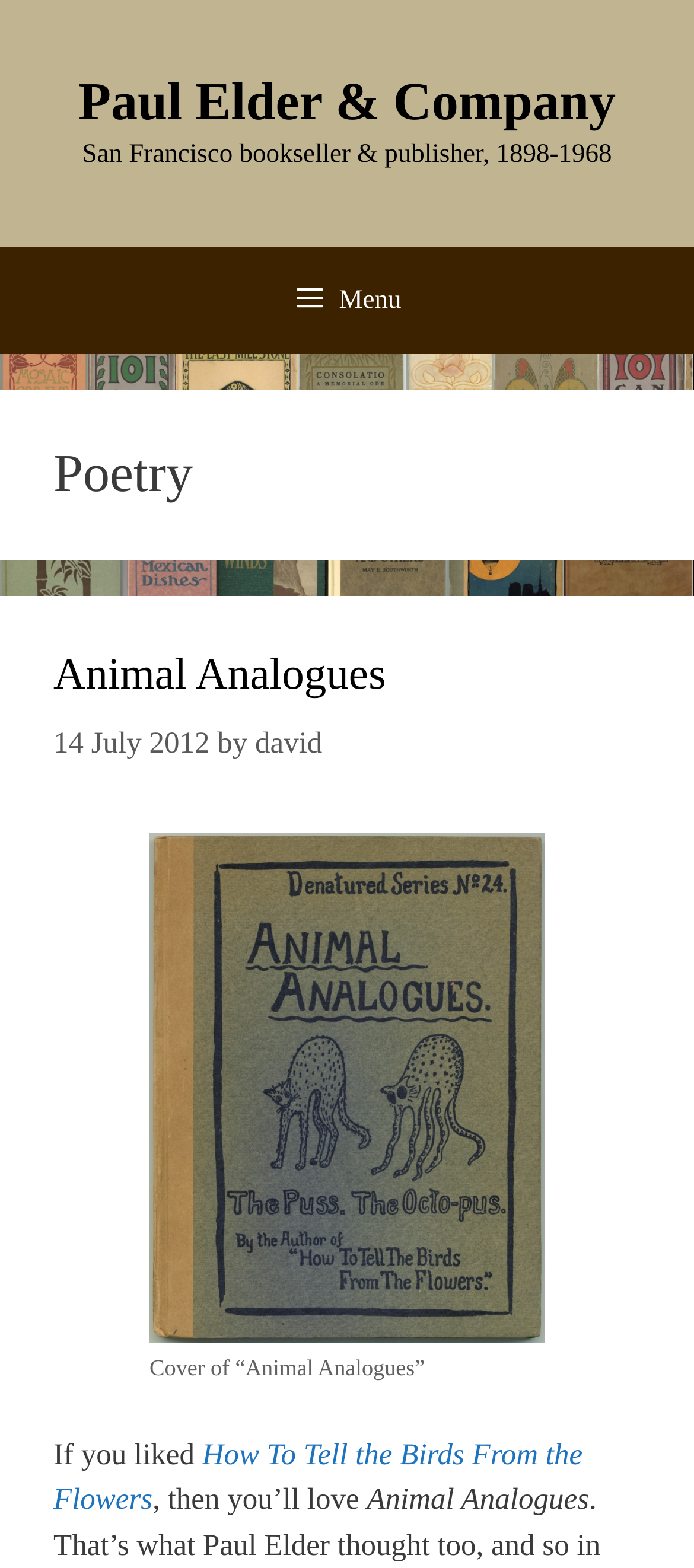When was the poem published?
Please provide a comprehensive answer based on the information in the image.

The publication date of the poem can be found in the section below the poem title, where it is written as '14 July 2012'.